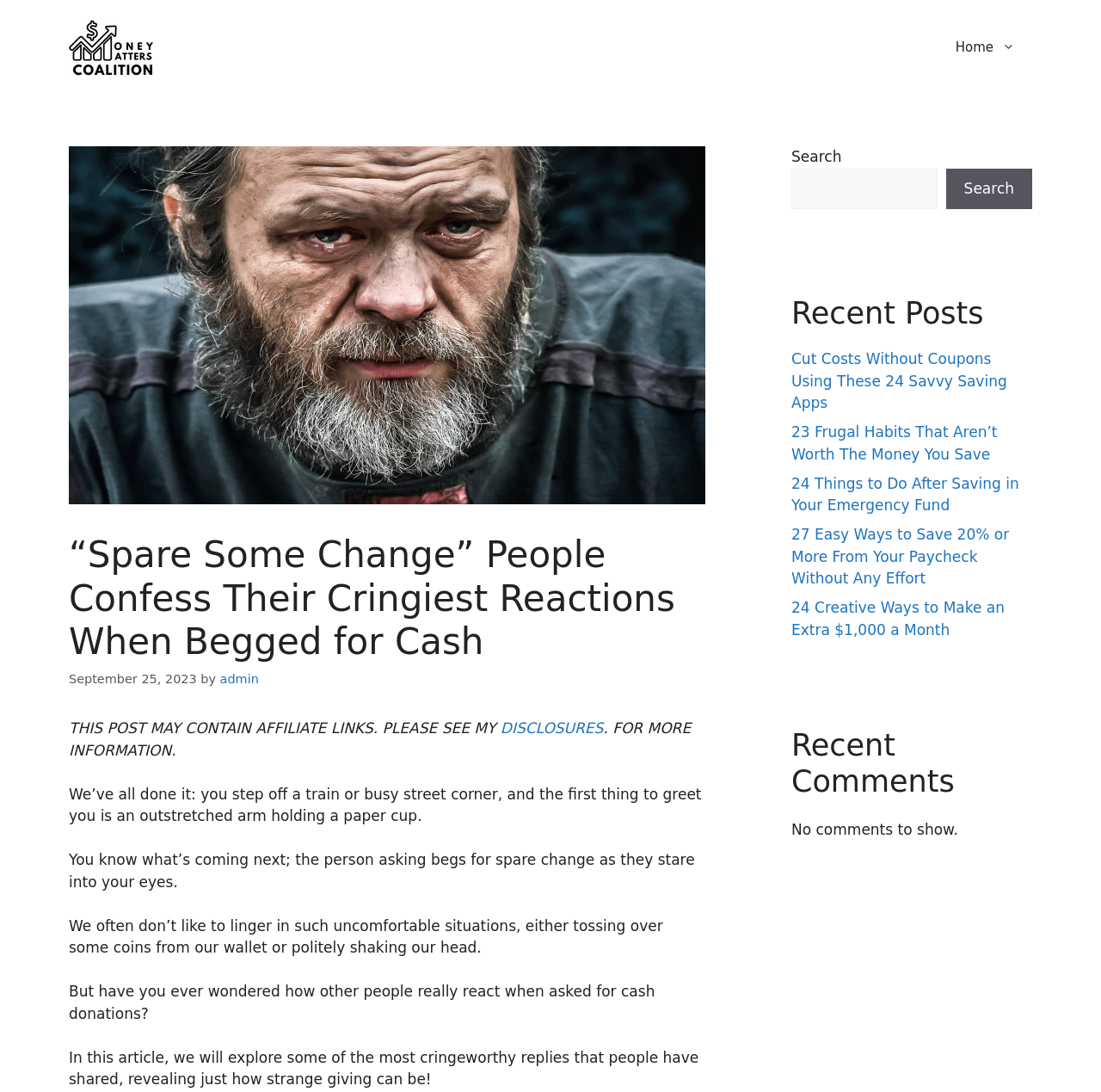How many recent posts are listed?
Please respond to the question with a detailed and well-explained answer.

In the complementary section, there is a heading 'Recent Posts' followed by five links to different articles, indicating that there are five recent posts listed.